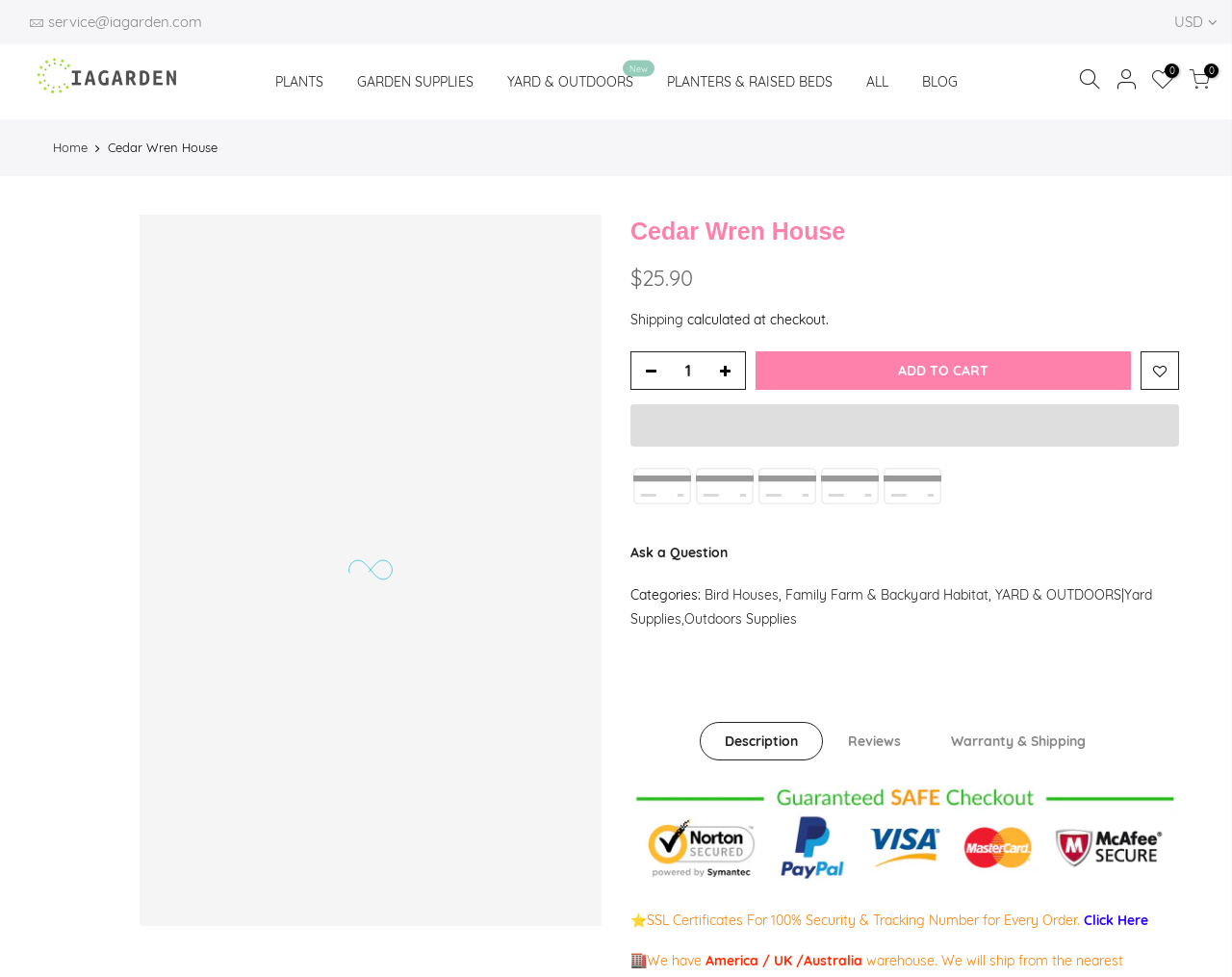Kindly determine the bounding box coordinates of the area that needs to be clicked to fulfill this instruction: "Click the 'Reviews' link".

[0.668, 0.739, 0.751, 0.779]